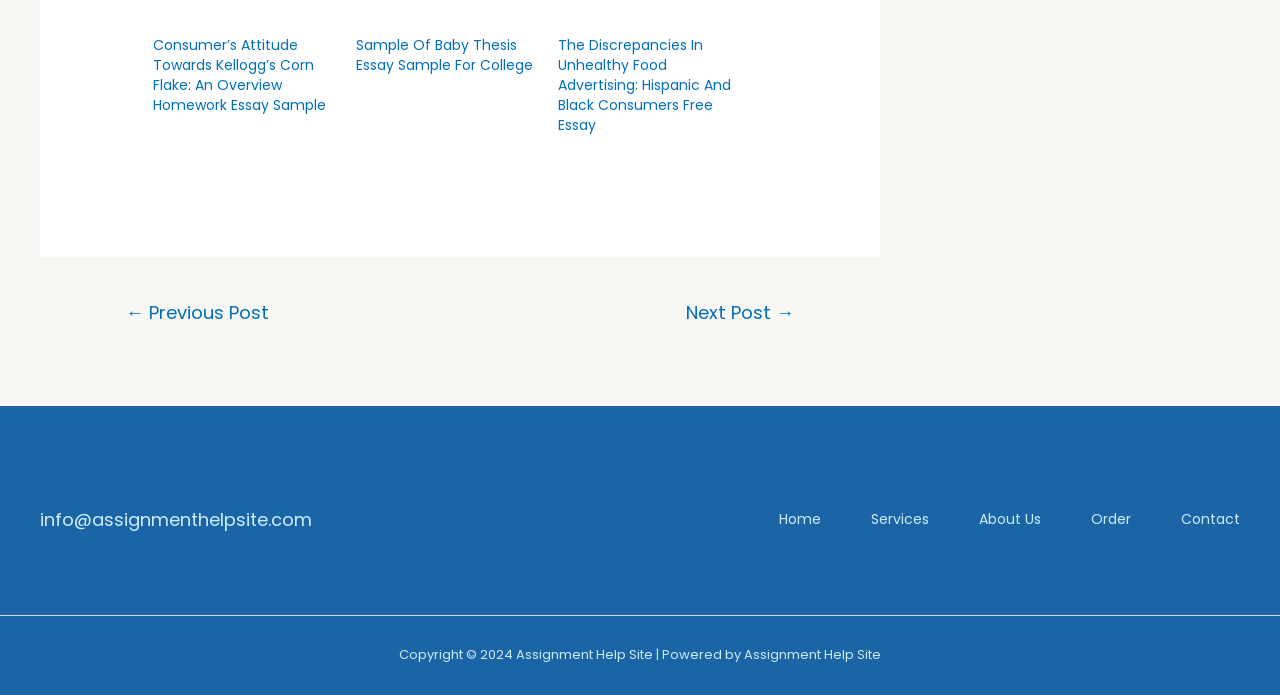Determine the bounding box coordinates of the region I should click to achieve the following instruction: "go to home page". Ensure the bounding box coordinates are four float numbers between 0 and 1, i.e., [left, top, right, bottom].

[0.57, 0.728, 0.641, 0.767]